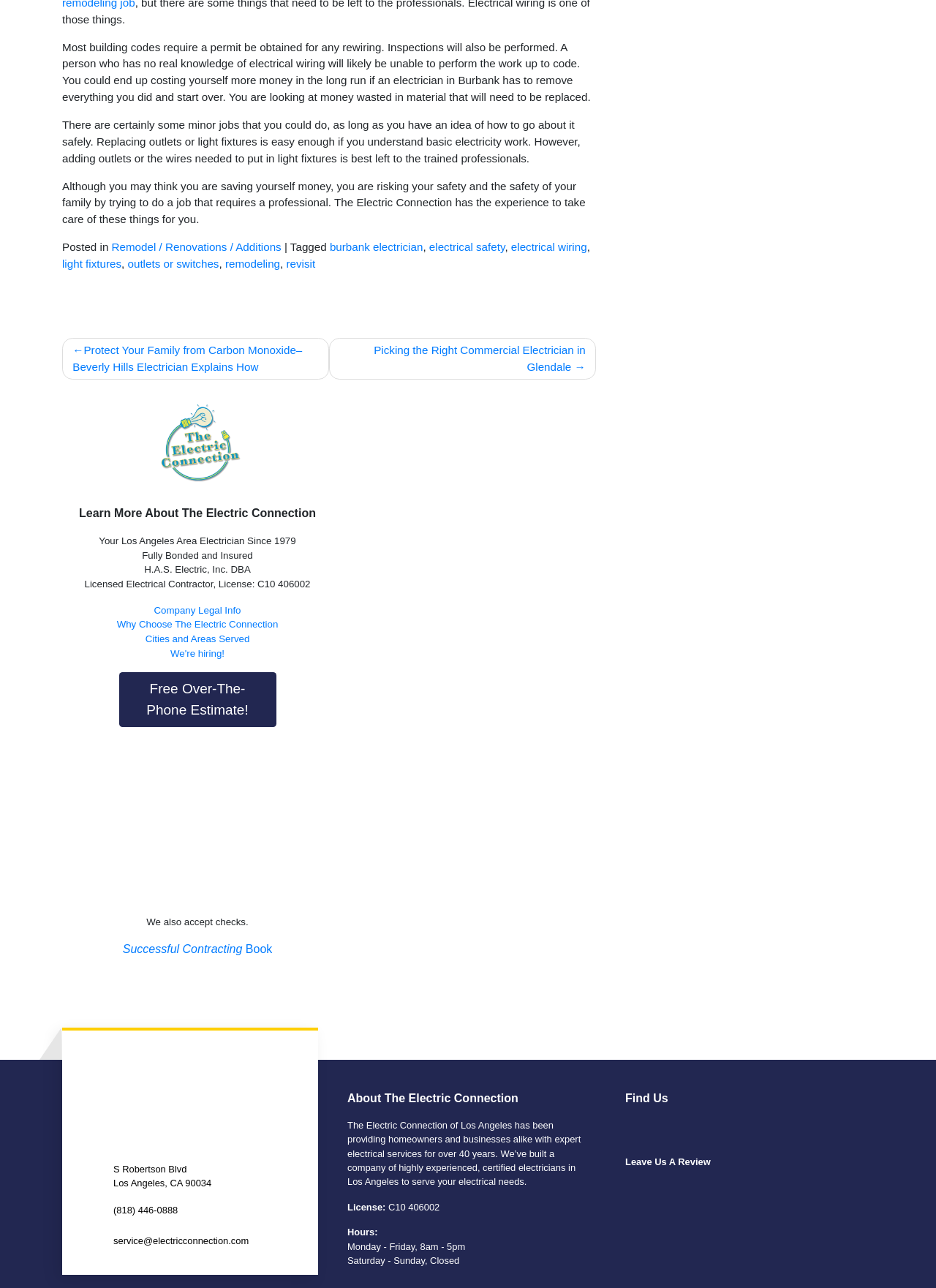Given the element description Why Choose The Electric Connection, specify the bounding box coordinates of the corresponding UI element in the format (top-left x, top-left y, bottom-right x, bottom-right y). All values must be between 0 and 1.

[0.125, 0.481, 0.297, 0.489]